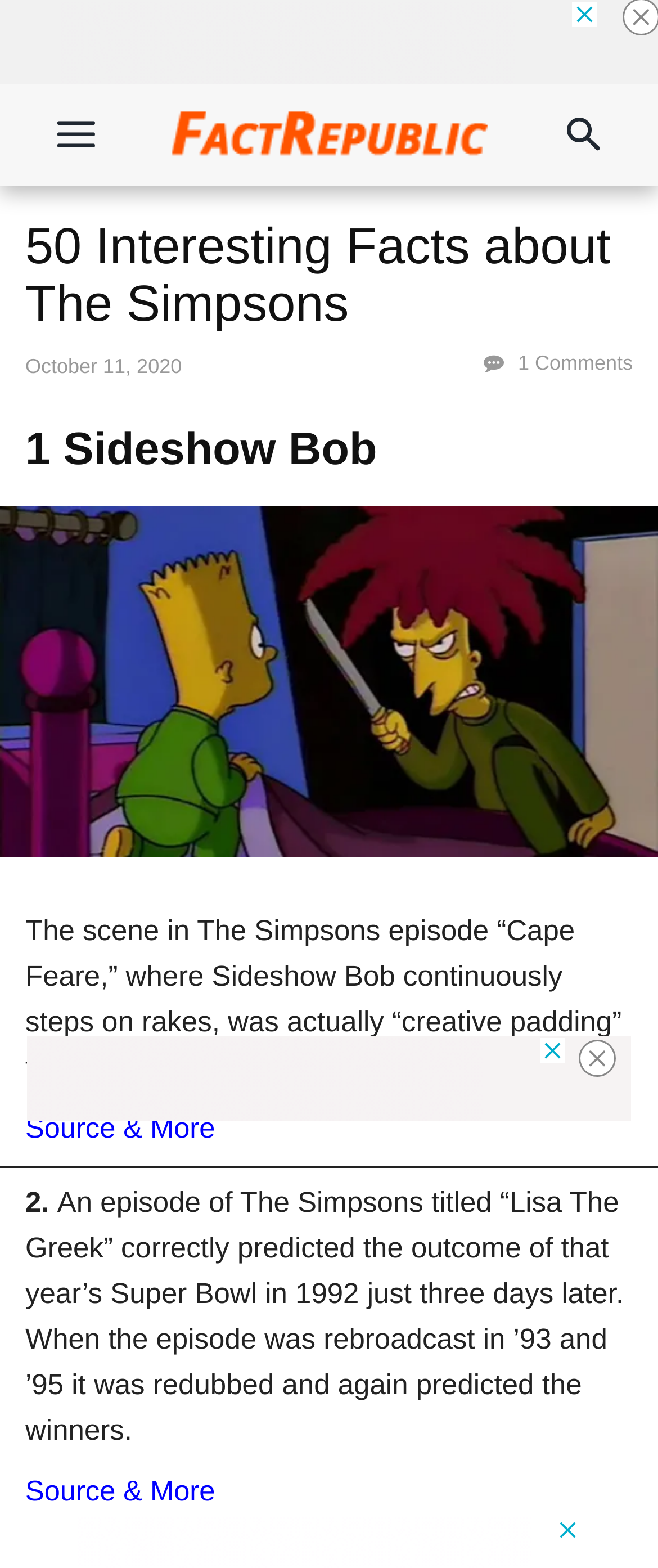What is the date of the webpage's publication?
Please respond to the question with a detailed and thorough explanation.

The webpage displays a time element with the text 'October 11, 2020', which suggests that this is the date when the webpage was published.